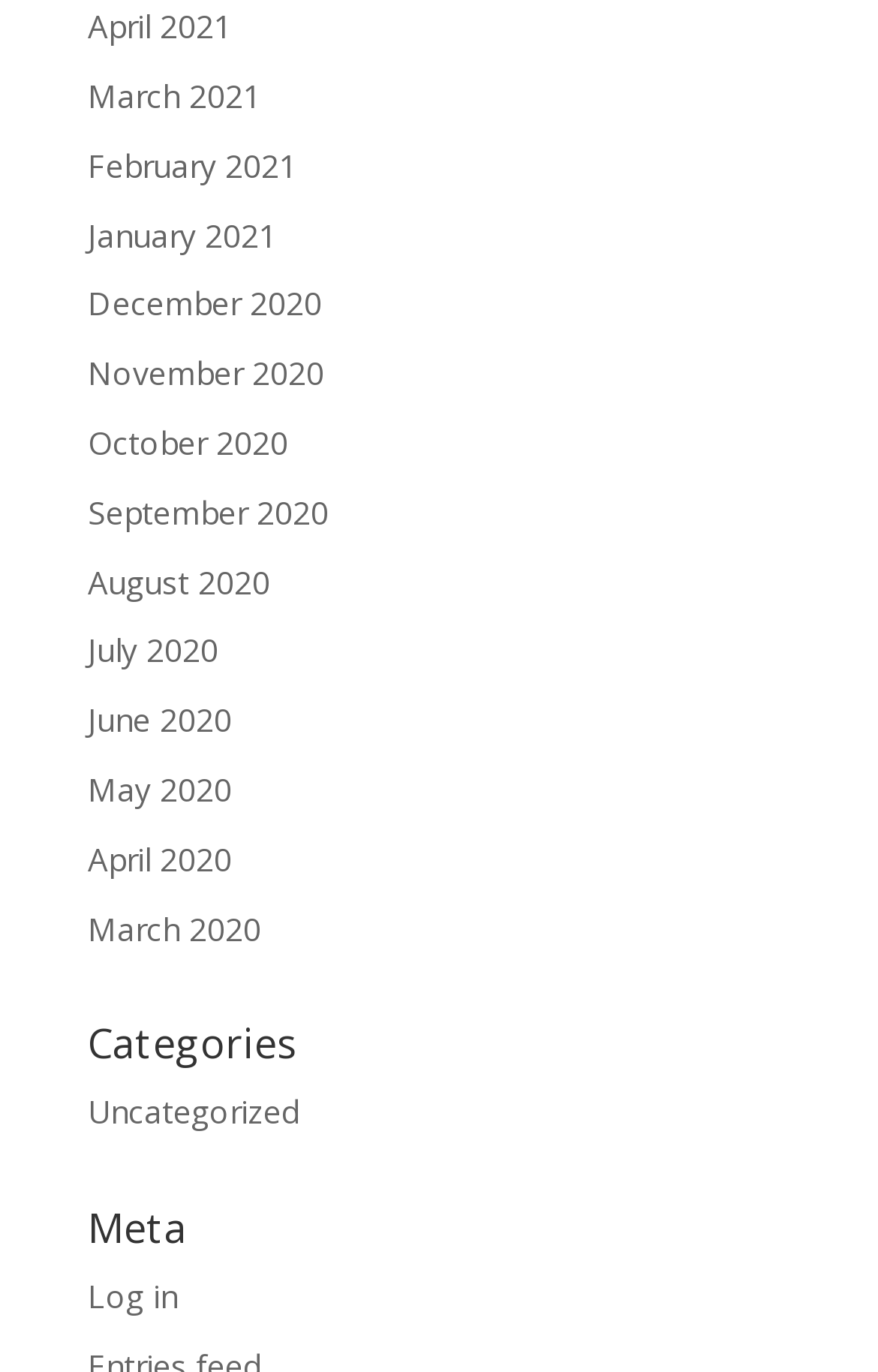Given the description of a UI element: "Uncategorized", identify the bounding box coordinates of the matching element in the webpage screenshot.

[0.1, 0.795, 0.341, 0.826]